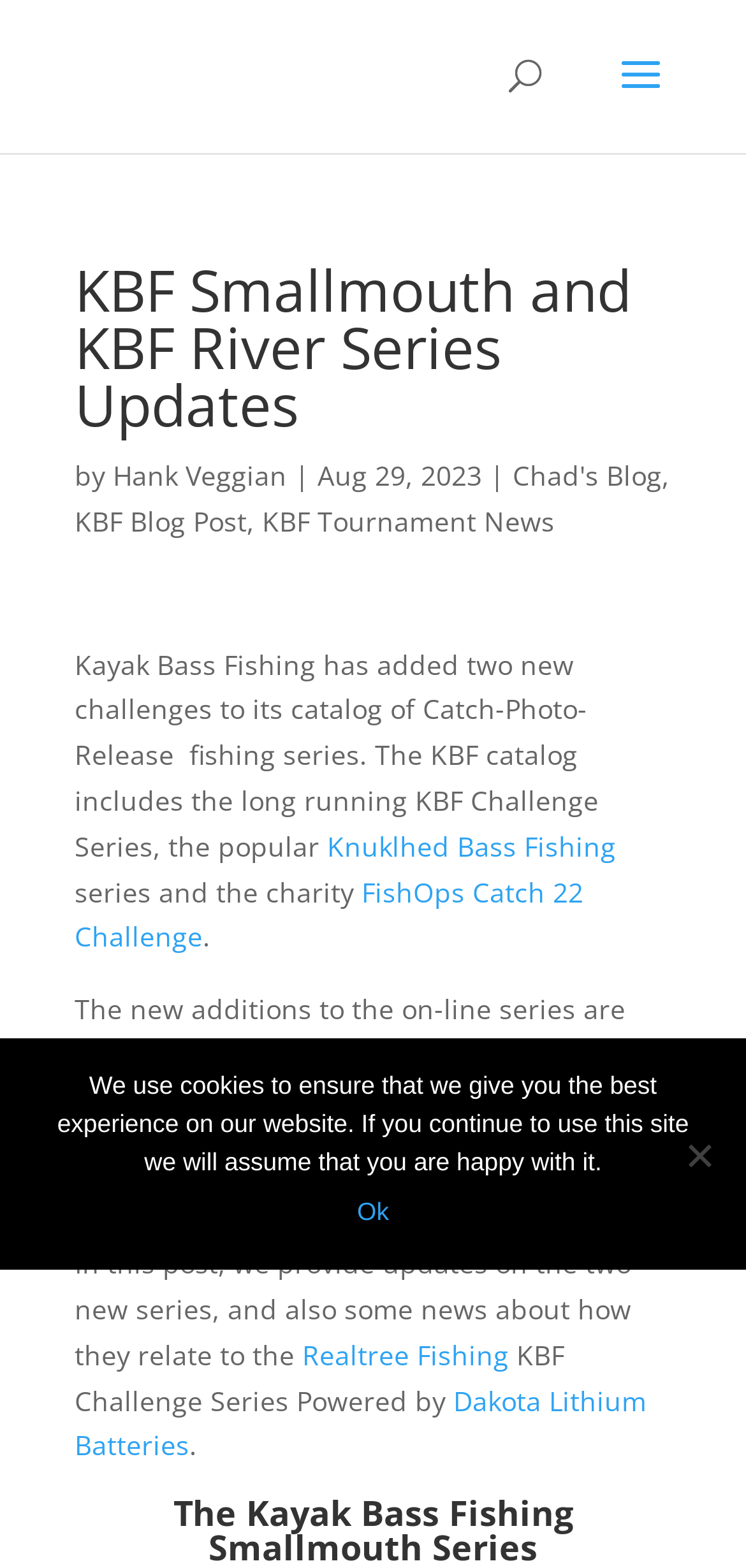Can you find the bounding box coordinates of the area I should click to execute the following instruction: "Visit Chad's Blog"?

[0.687, 0.291, 0.887, 0.315]